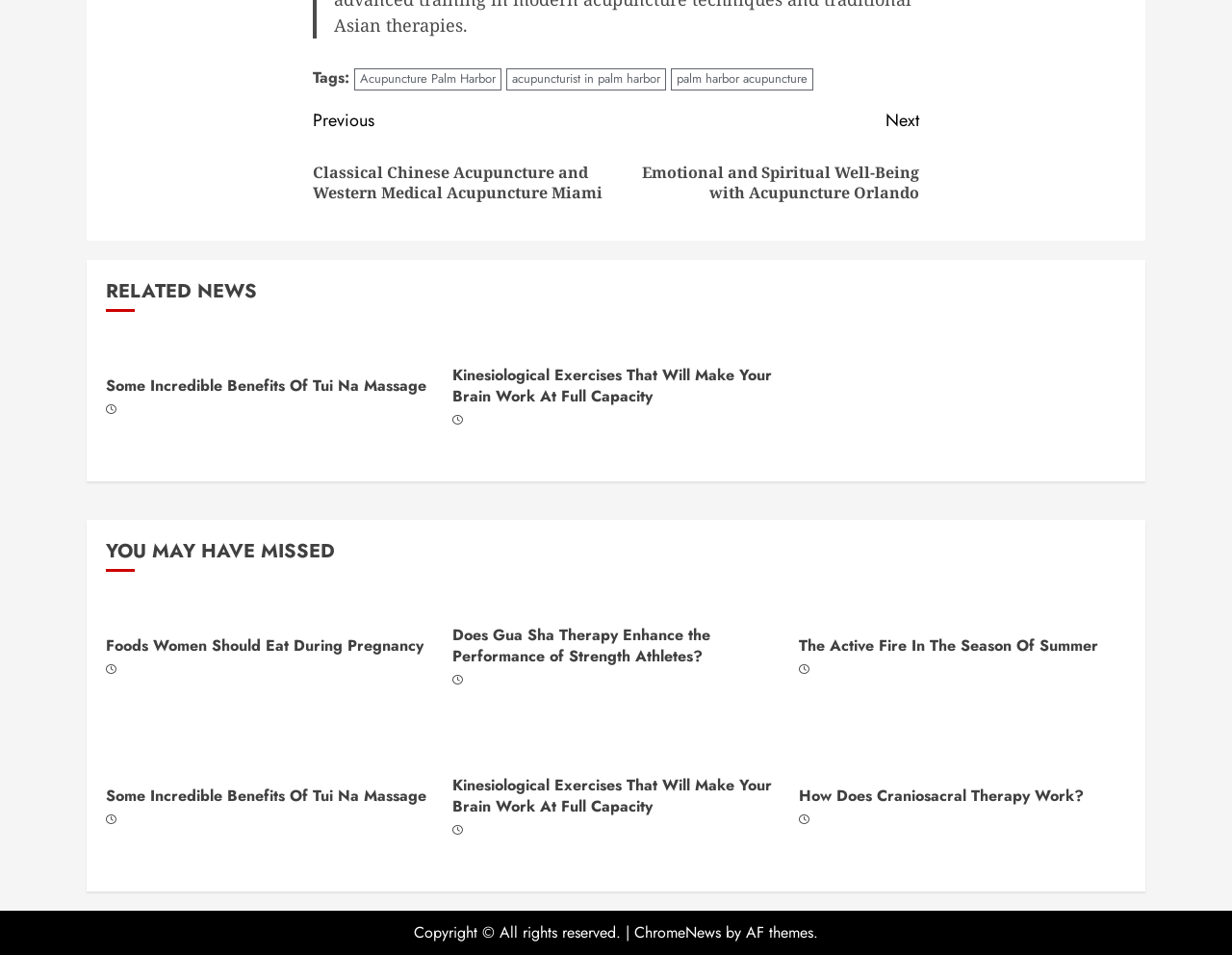What is the copyright information at the bottom of the page?
Answer the question with a thorough and detailed explanation.

The copyright information at the bottom of the webpage indicates that all rights are reserved, and the copyright symbol is followed by the text 'All rights reserved'.